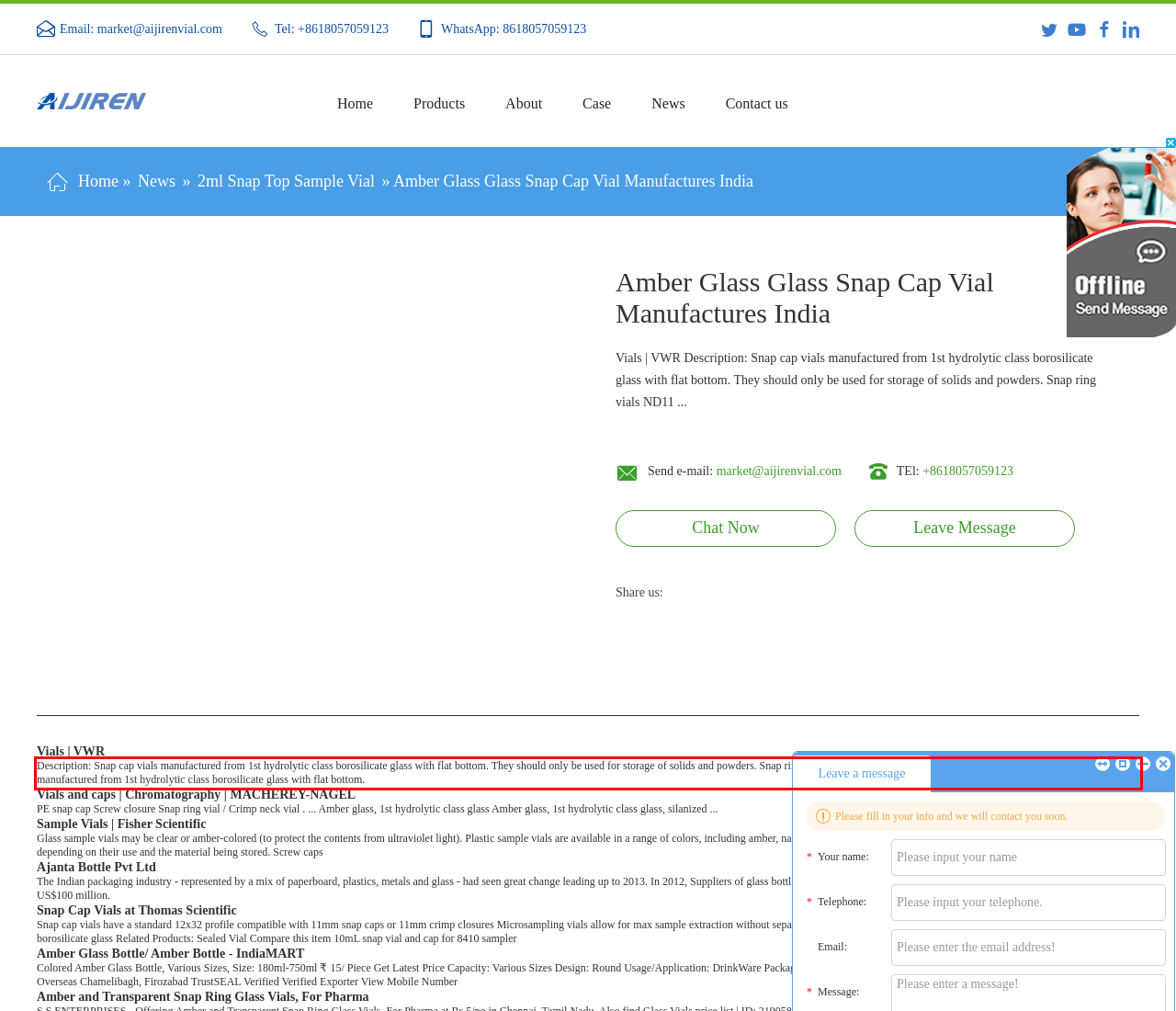Within the screenshot of the webpage, locate the red bounding box and use OCR to identify and provide the text content inside it.

Description: Snap cap vials manufactured from 1st hydrolytic class borosilicate glass with flat bottom. They should only be used for storage of solids and powders. Snap ring vials ND11 Supplier: VWR Collection Description: Snap ring ND11 vials manufactured from 1st hydrolytic class borosilicate glass with flat bottom.